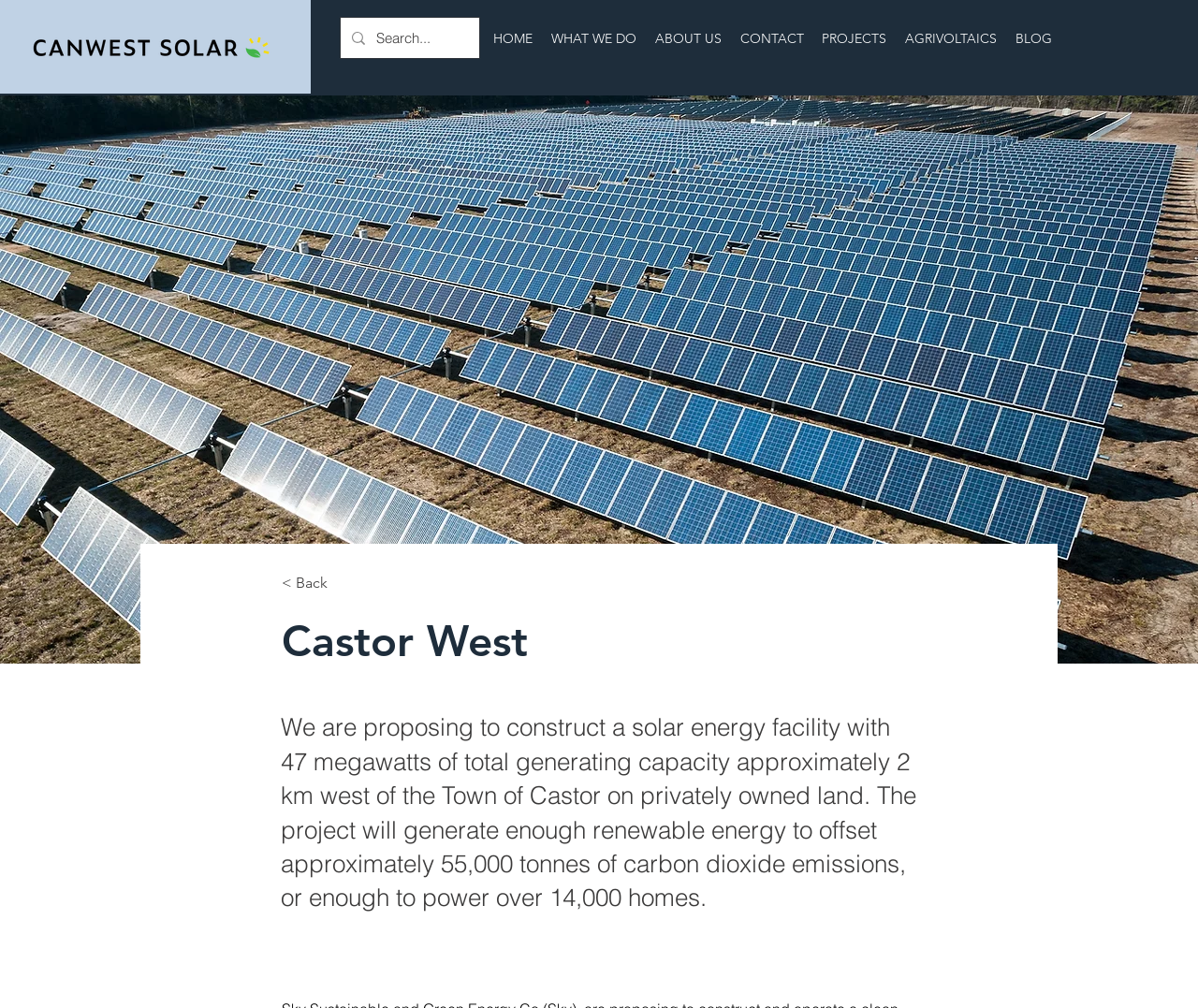Identify the bounding box coordinates for the element you need to click to achieve the following task: "Read the blog". The coordinates must be four float values ranging from 0 to 1, formatted as [left, top, right, bottom].

[0.843, 0.025, 0.883, 0.051]